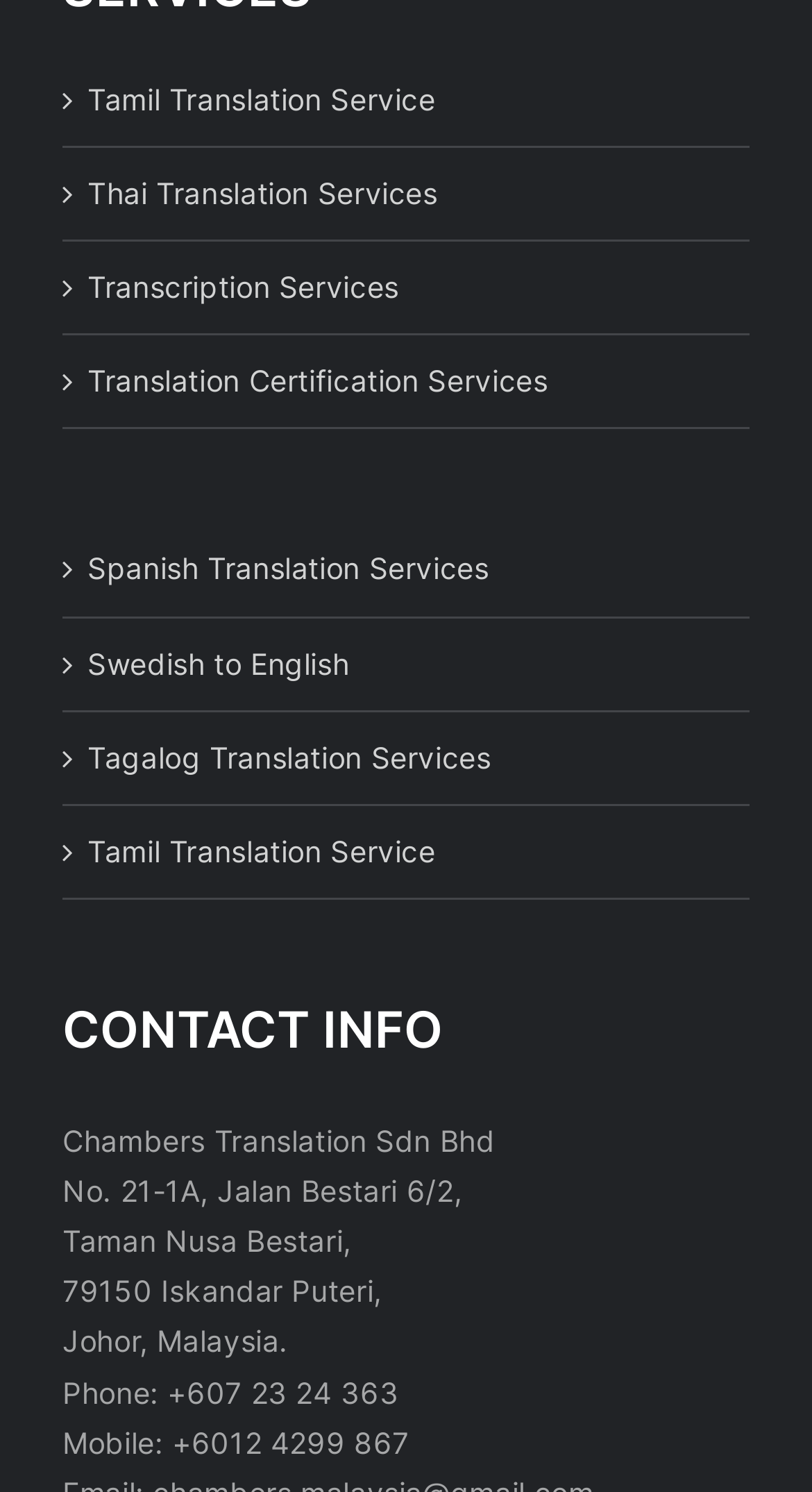What is the phone number?
By examining the image, provide a one-word or phrase answer.

+607 23 24 363